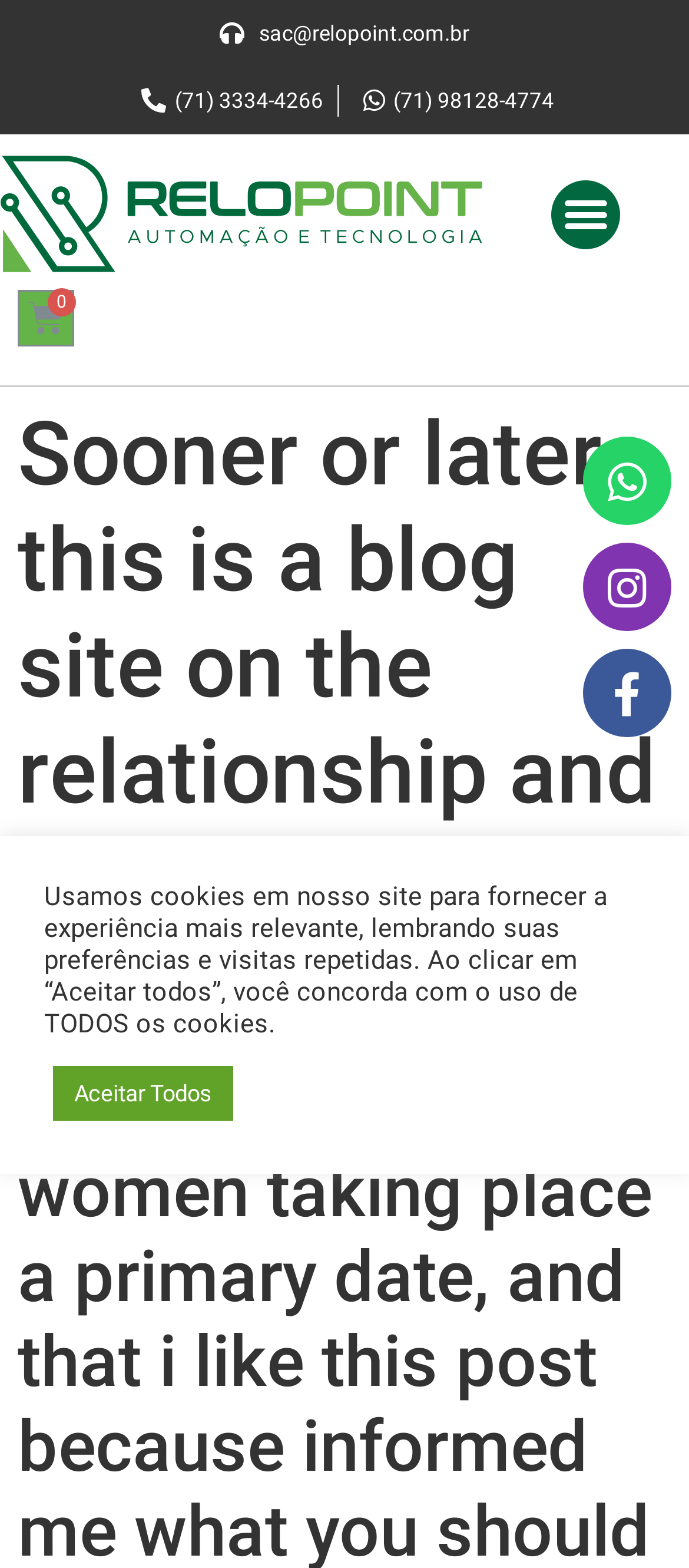Describe all visible elements and their arrangement on the webpage.

This webpage is a blog site focused on relationships, with the title "Sooner or later this is a blog site on the relationship and you may relationship – ReloPoint" at the top. 

On the top-left side, there is a link to "sac@relopoint.com.br" and a static text displaying a phone number "(71) 3334-4266". Next to it, on the top-right side, there is another link to "(71) 98128-4774". 

Below these elements, there is a link with no text, followed by a "Menu Toggle" button. On the top-right corner, there is a link to "0 Cart" with an icon. 

The main content of the page is a header section that spans almost the entire width of the page, containing the title "Sooner or later this is a blog site on the relationship and you may relationship". 

Further down, there is a static text block that explains the use of cookies on the site, followed by an "Aceitar Todos" (Accept All) button. 

At the bottom-right corner, there are three social media links: Whatsapp, Instagram, and Facebook-f, each with its respective icon.